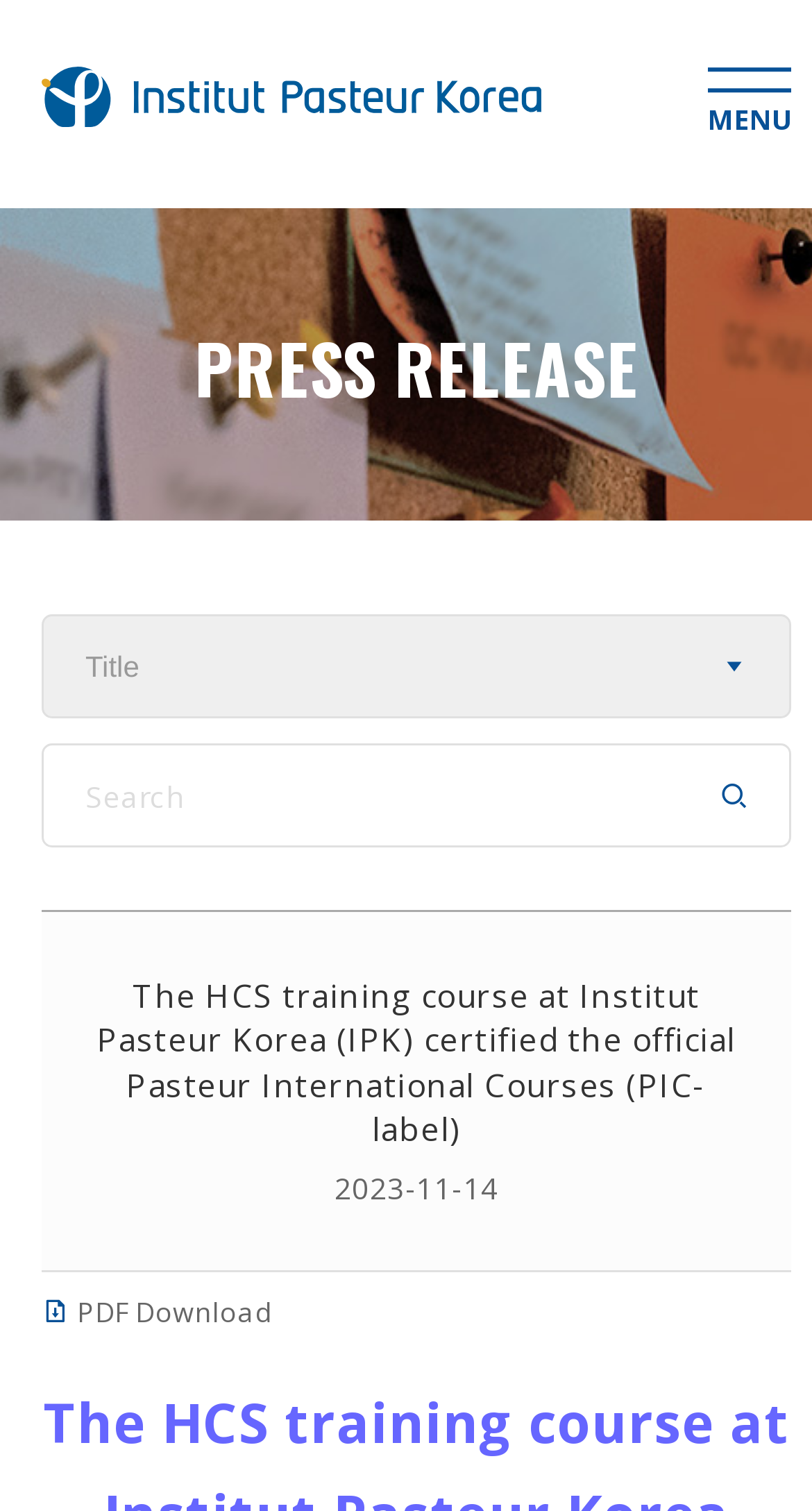What is the type of document that can be downloaded?
Refer to the image and offer an in-depth and detailed answer to the question.

I inferred this answer by looking at the link with the text ' PDF Download' which suggests that the document can be downloaded in PDF format.